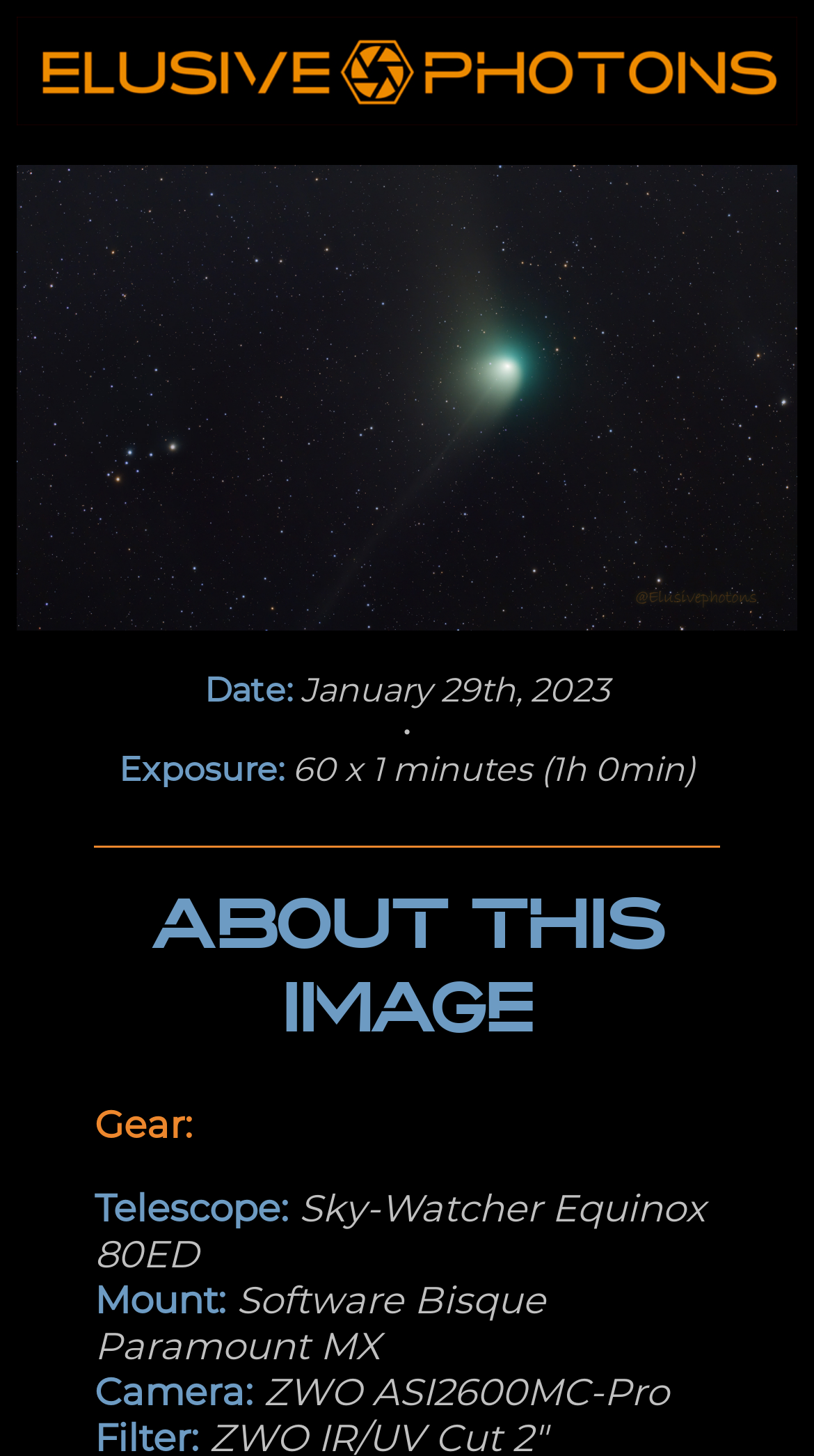Respond concisely with one word or phrase to the following query:
What is the exposure time of the image?

60 x 1 minutes